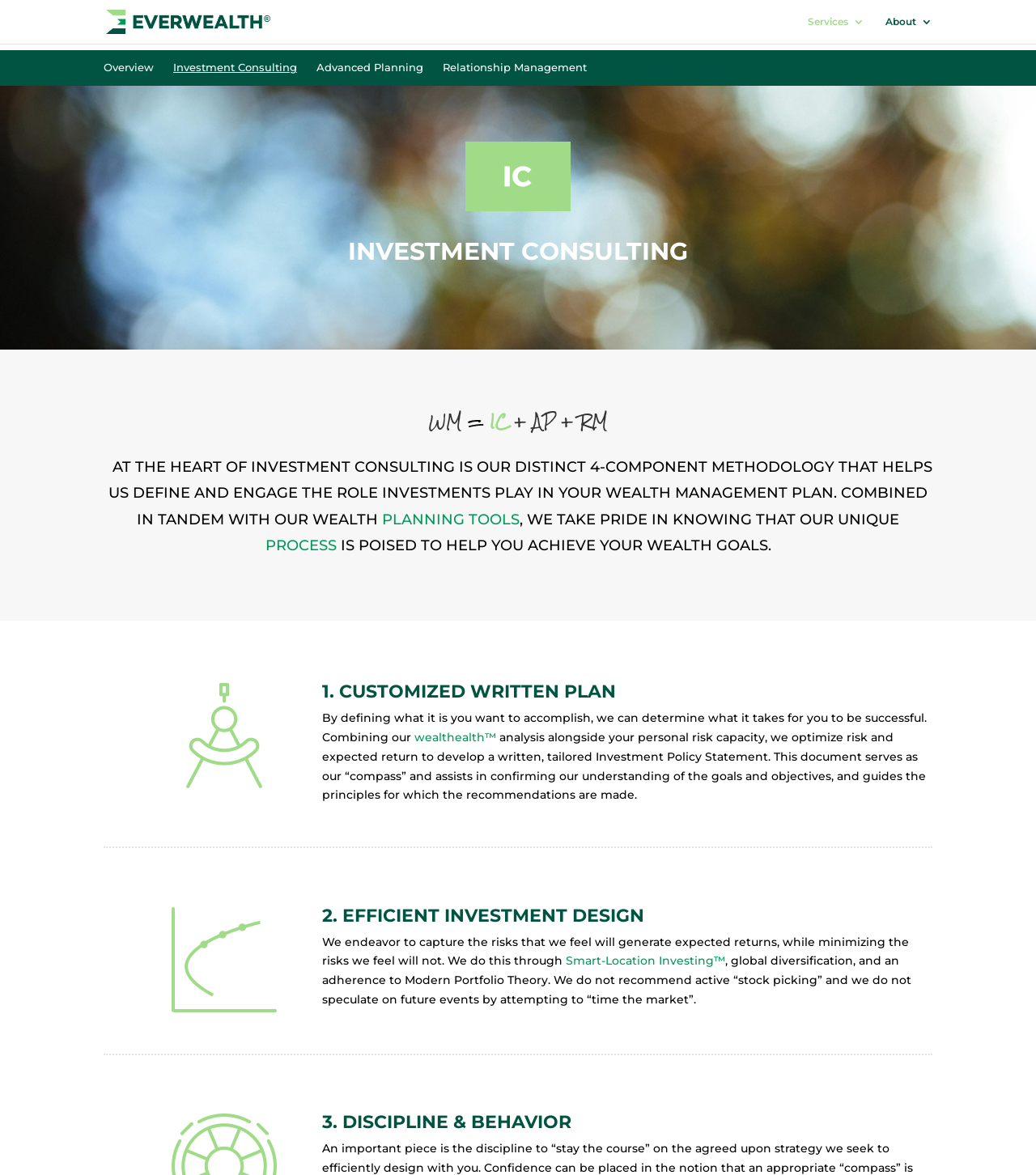Examine the image carefully and respond to the question with a detailed answer: 
What is the name of the company?

I determined the answer by looking at the top-left corner of the webpage, where I found a link with the text 'EVERWEALTH' and an image with the same name, indicating that it is the company's logo and name.